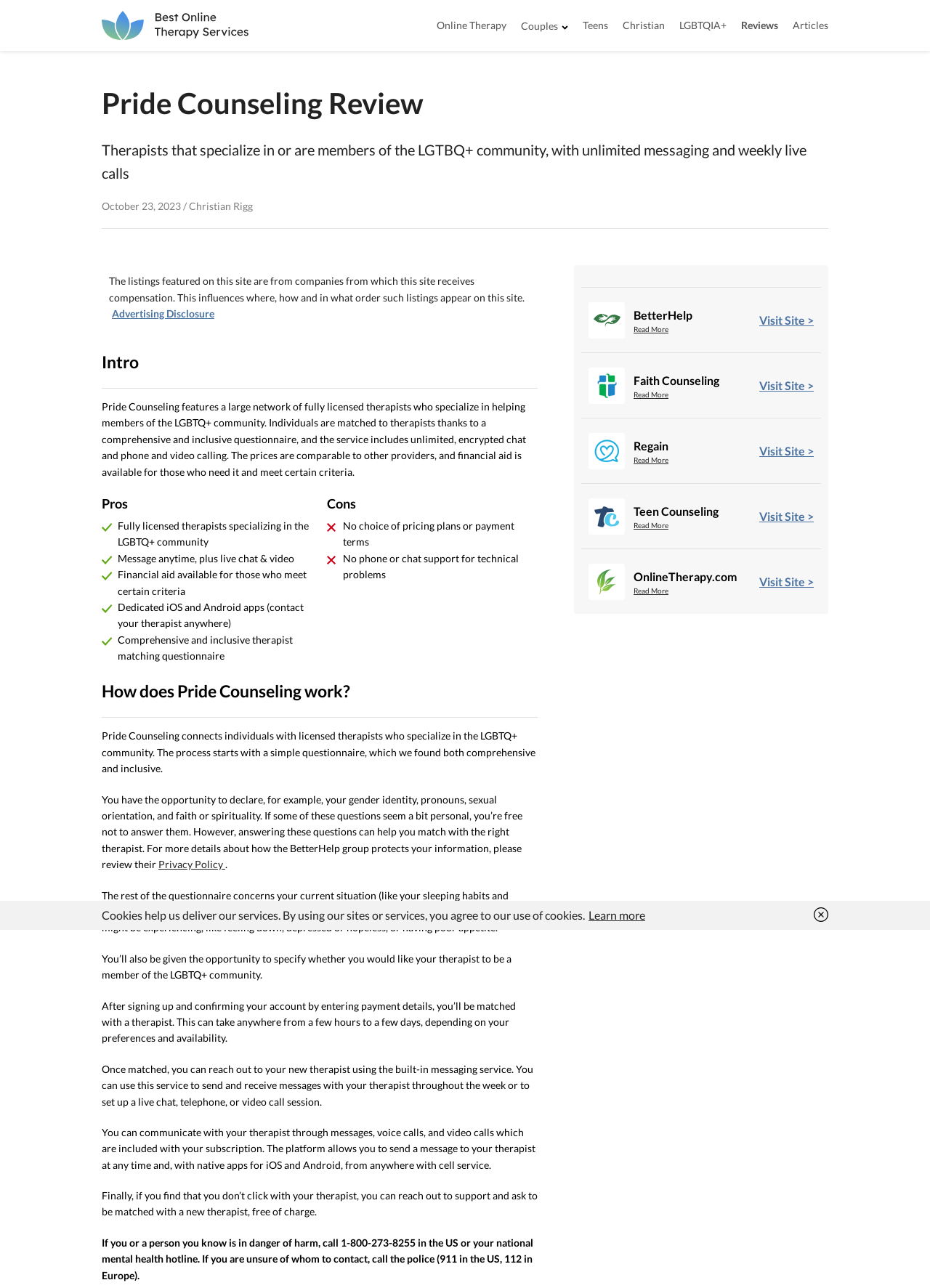Provide the bounding box coordinates of the HTML element described by the text: "Christian". The coordinates should be in the format [left, top, right, bottom] with values between 0 and 1.

[0.654, 0.0, 0.715, 0.039]